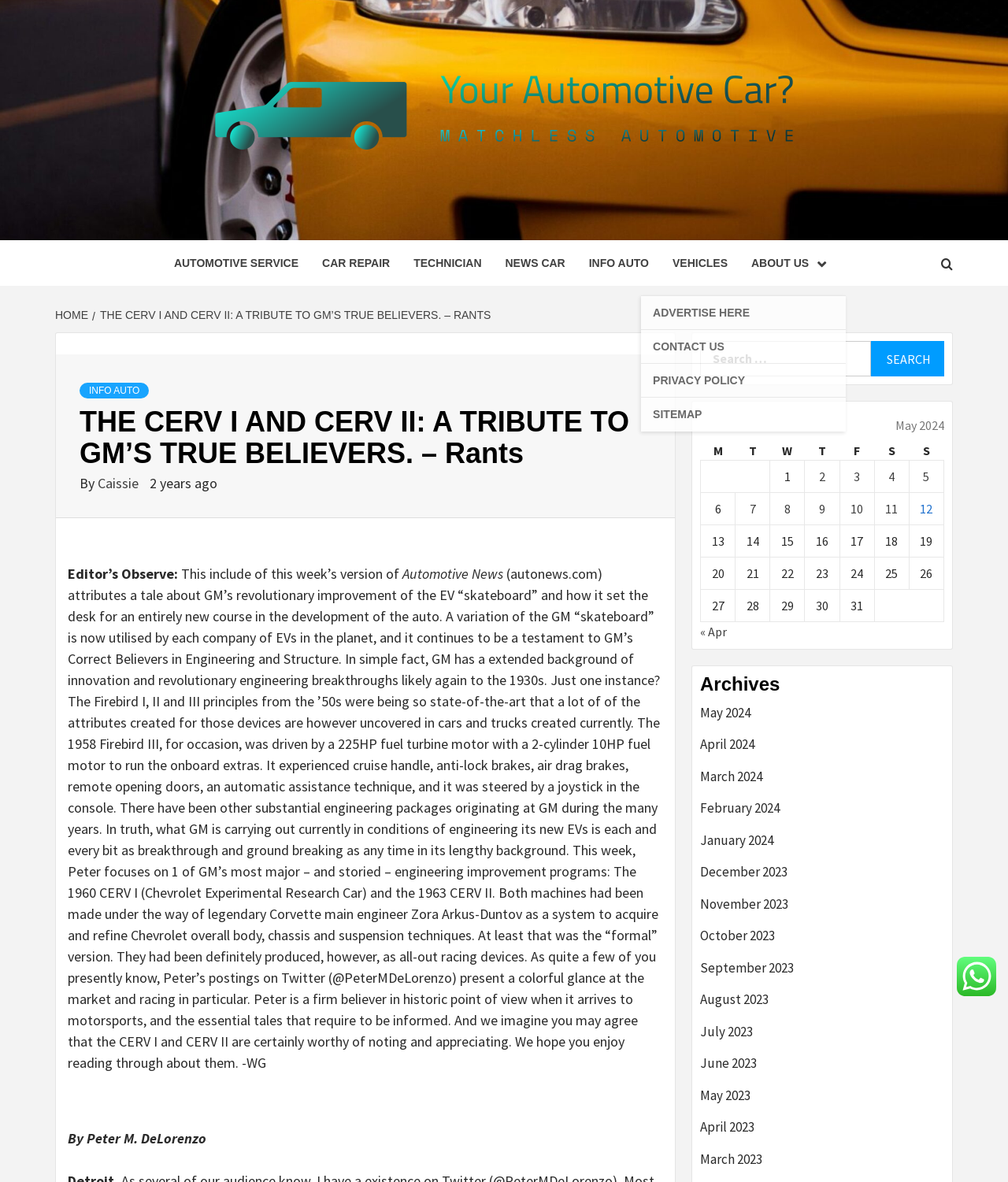Please locate and retrieve the main header text of the webpage.

THE CERV I AND CERV II: A TRIBUTE TO GM’S TRUE BELIEVERS. – Rants